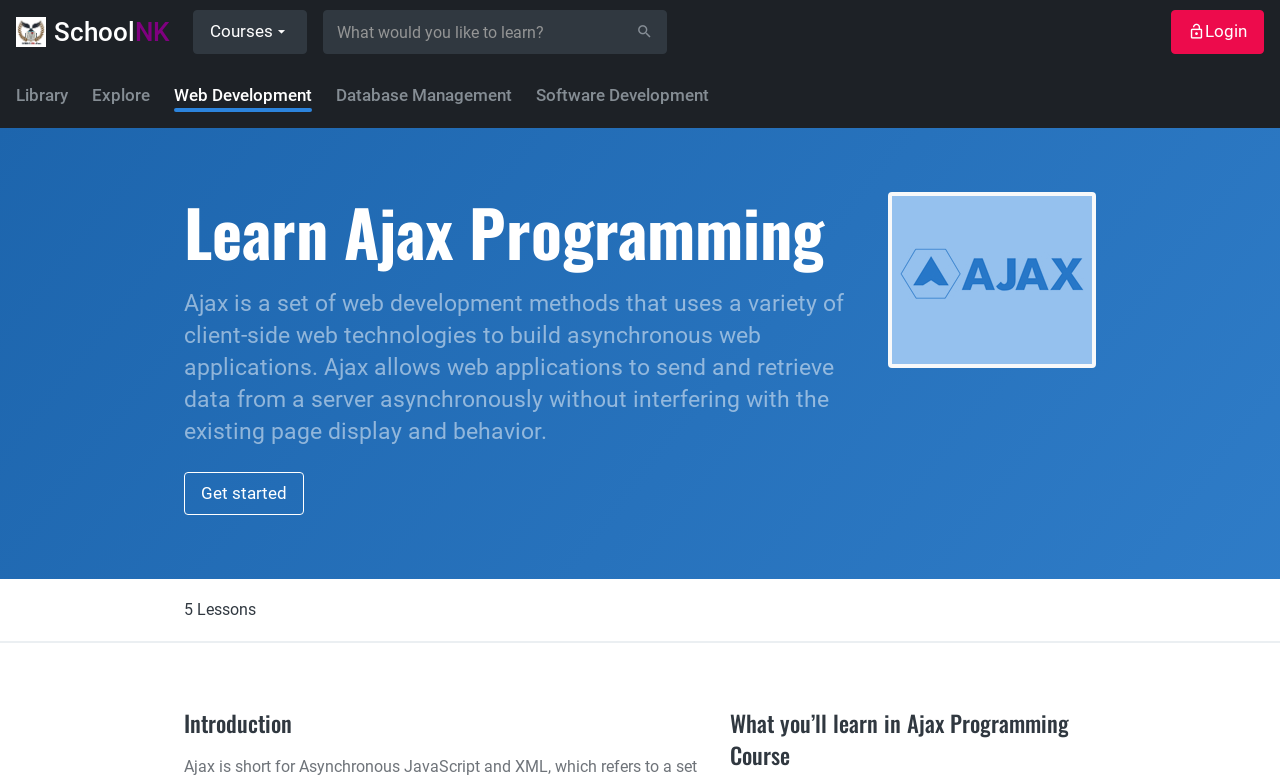Identify and provide the main heading of the webpage.

Learn Ajax Programming